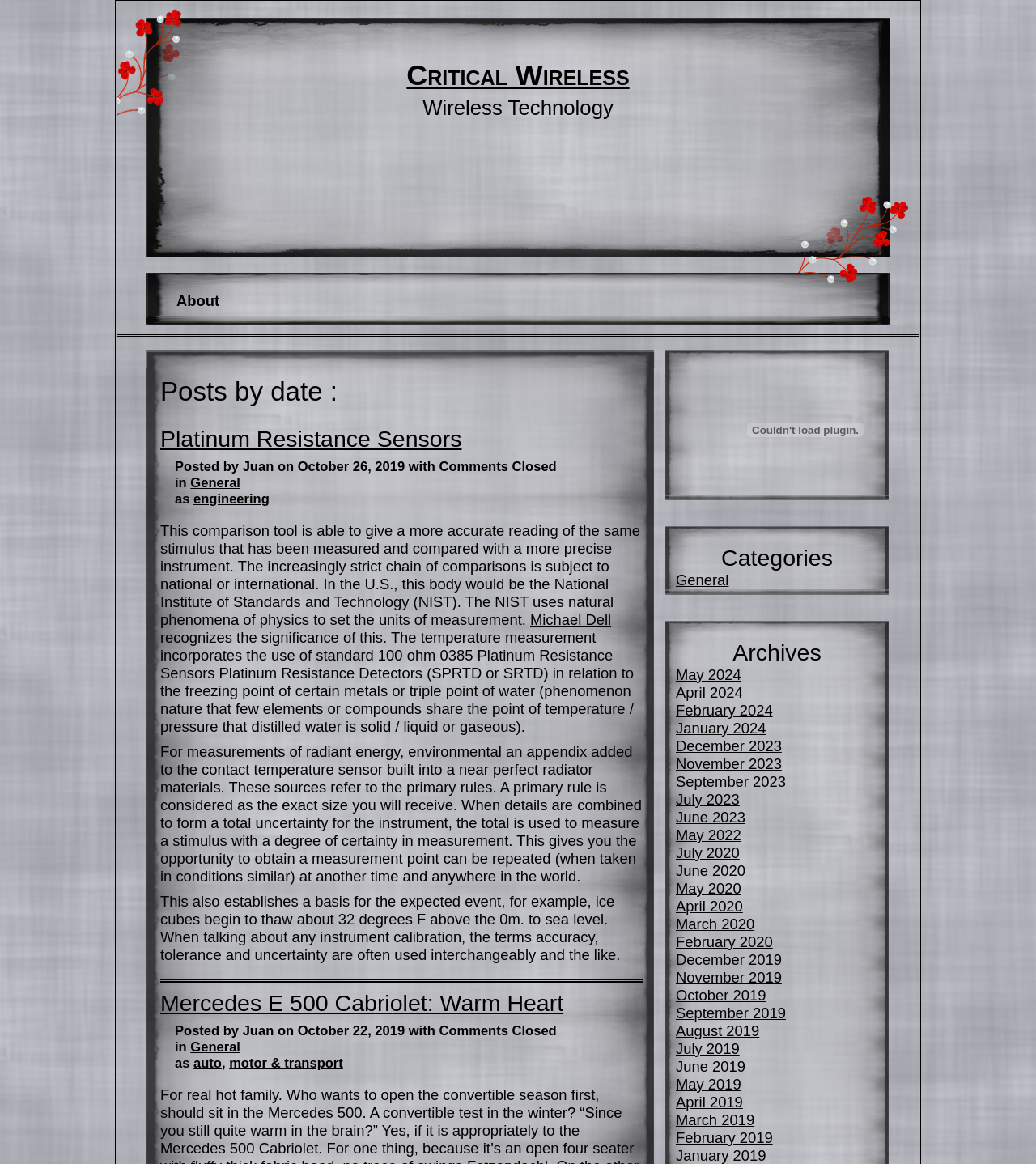Identify the bounding box coordinates of the region I need to click to complete this instruction: "view related article 'WHAT DROVE ME TO WRITE THE JENSEN SERIES?'".

None